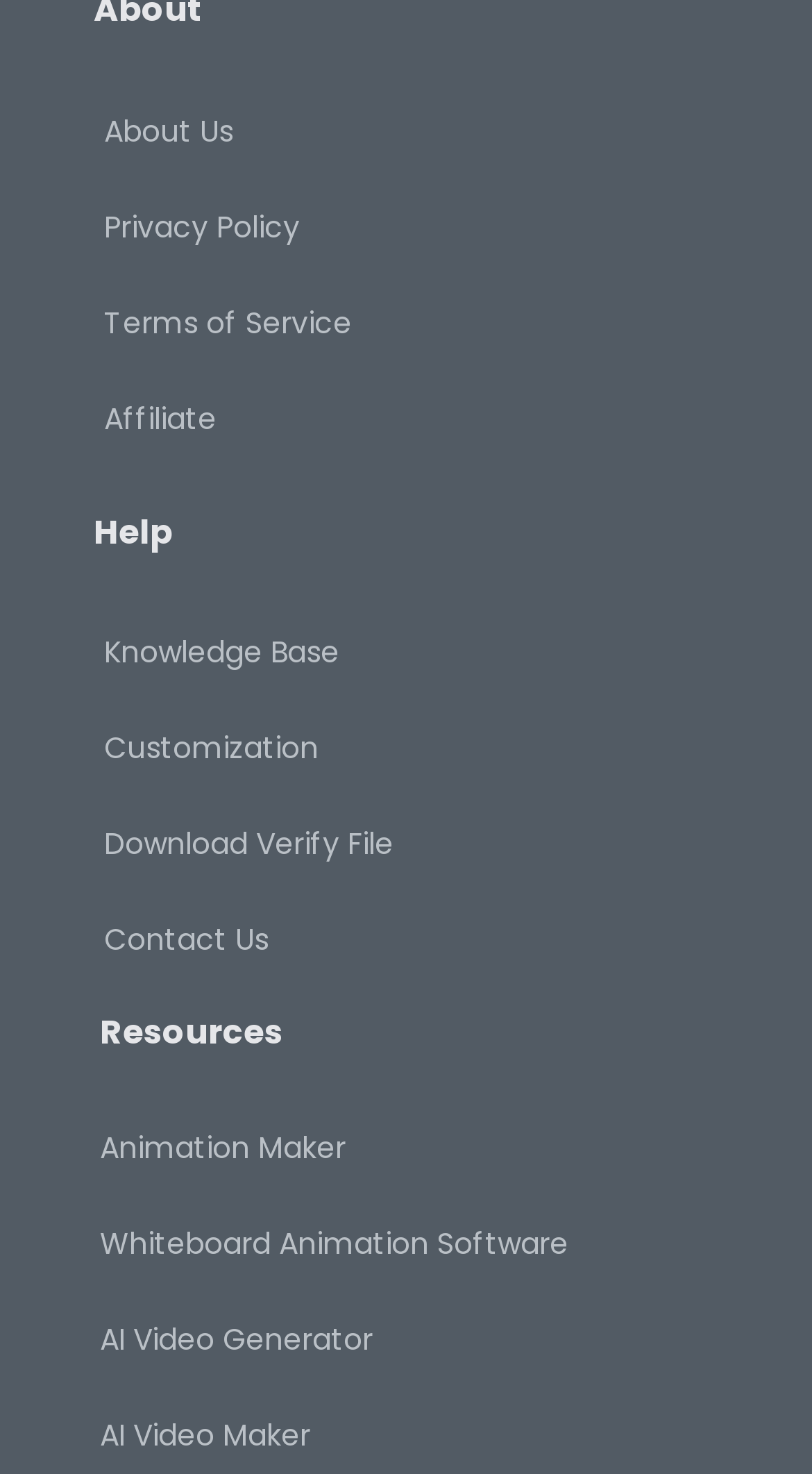Please determine the bounding box coordinates of the clickable area required to carry out the following instruction: "contact us". The coordinates must be four float numbers between 0 and 1, represented as [left, top, right, bottom].

[0.077, 0.605, 0.923, 0.67]